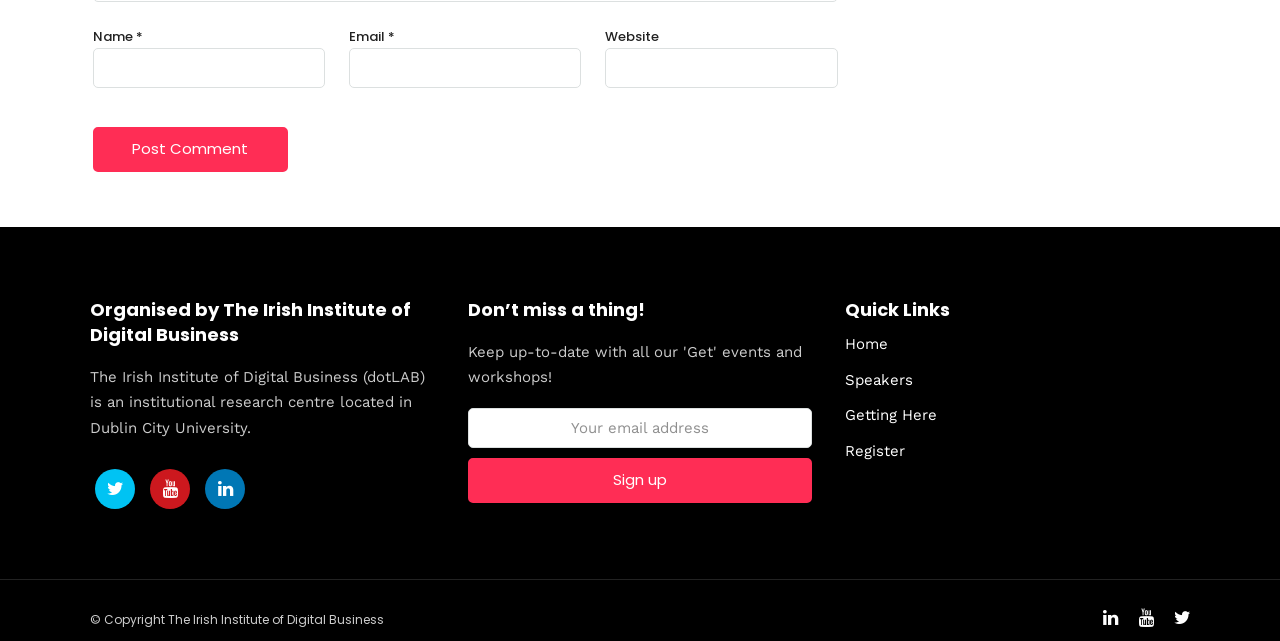Locate the bounding box coordinates of the segment that needs to be clicked to meet this instruction: "Click the Post Comment button".

[0.072, 0.199, 0.225, 0.268]